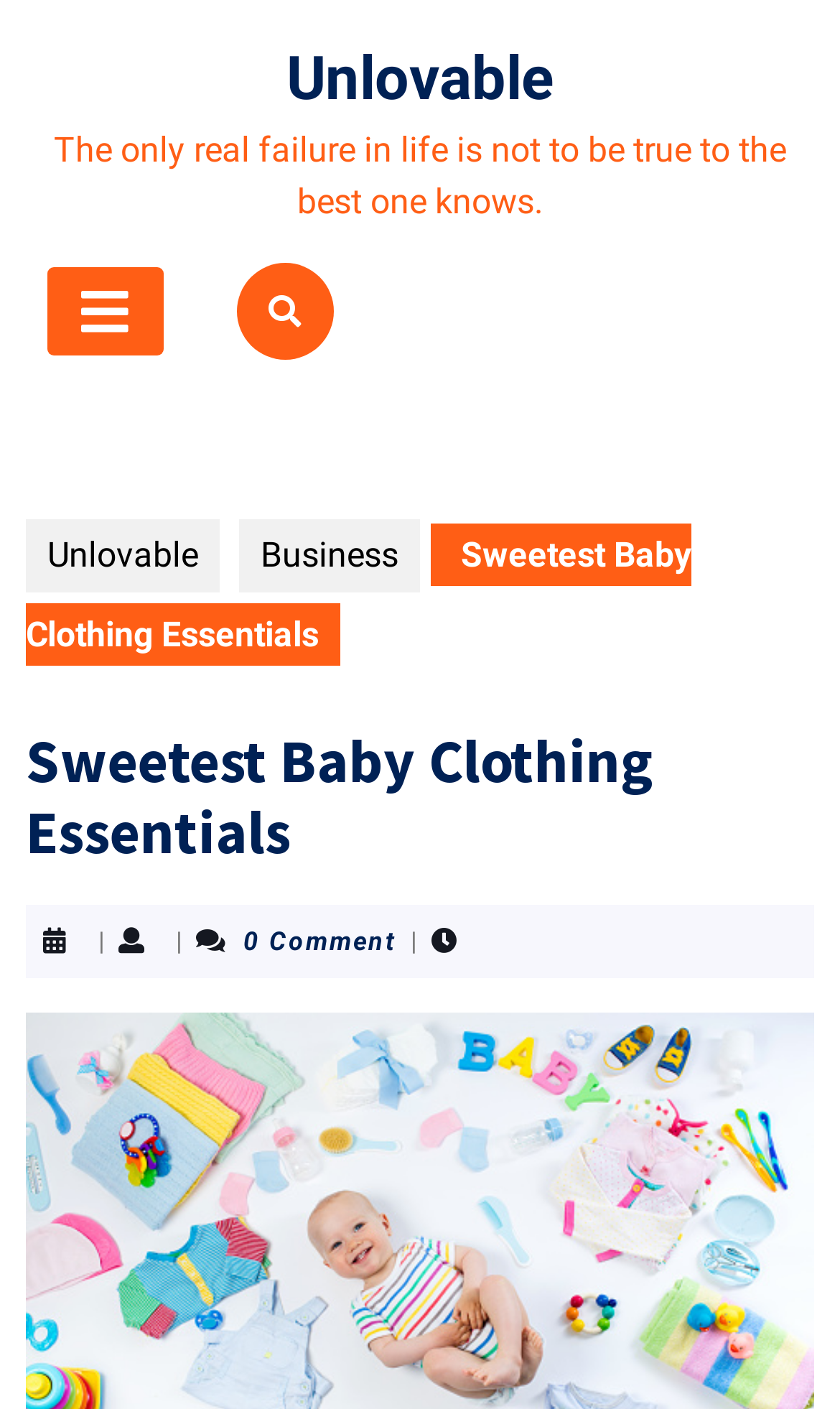Please study the image and answer the question comprehensively:
What is the main topic of the webpage?

I inferred the main topic of the webpage by looking at the heading element 'Sweetest Baby Clothing Essentials' and the overall structure of the webpage.